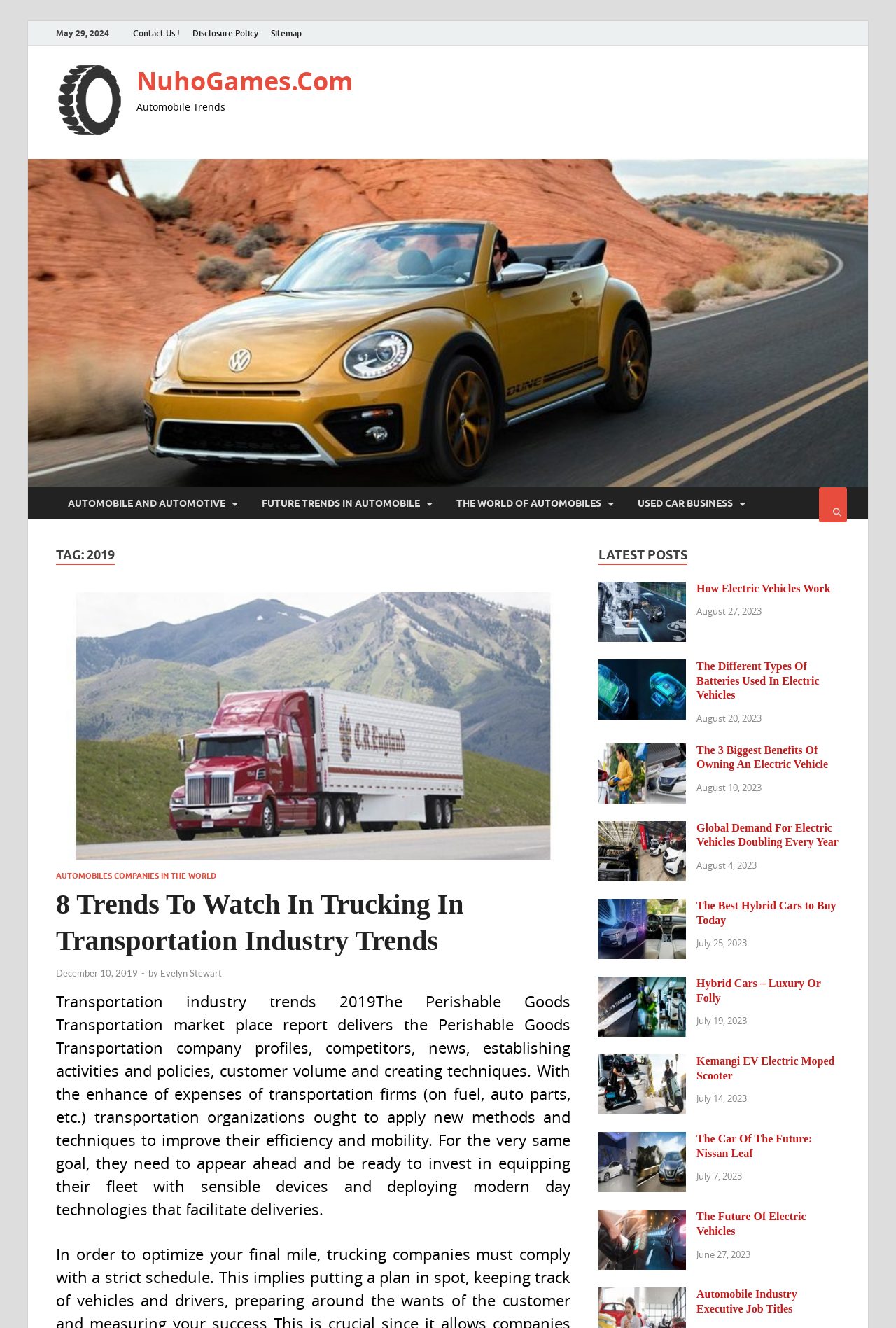Please find the bounding box coordinates for the clickable element needed to perform this instruction: "Call the phone number for a consultation".

None